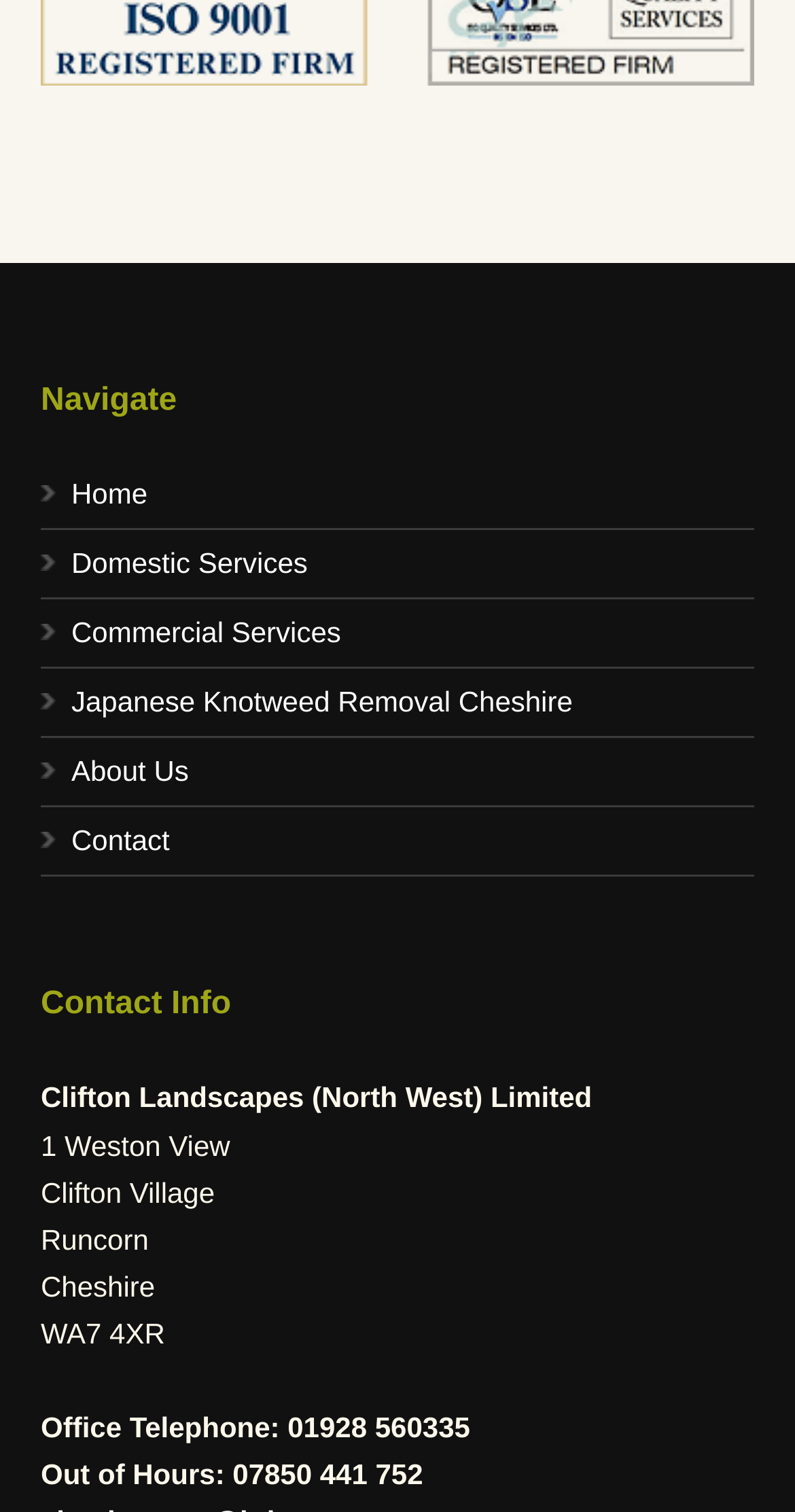With reference to the screenshot, provide a detailed response to the question below:
What is the link to the 'Japanese Knotweed Removal Cheshire' page?

I found the link by searching for the link element that contains the text 'Japanese Knotweed Removal Cheshire'. This link is located in the navigation section of the page.